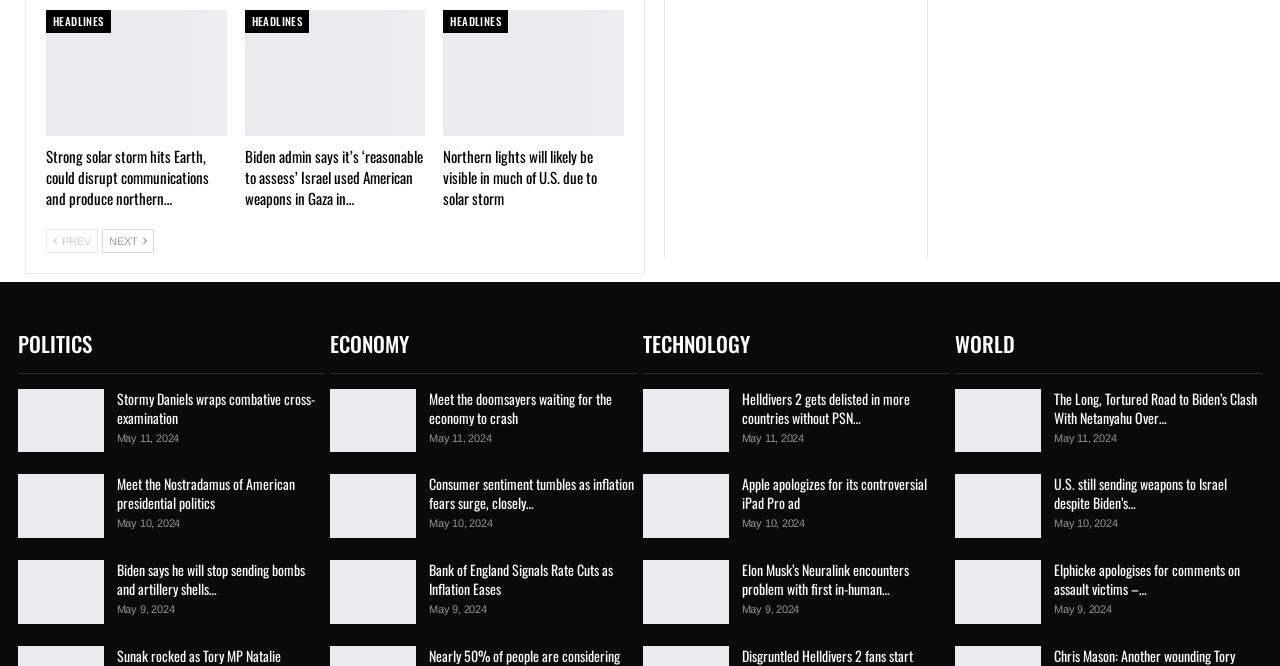What is the date of the news article 'Meet the Nostradamus of American presidential politics'?
Please provide a comprehensive answer based on the contents of the image.

The date of the news article 'Meet the Nostradamus of American presidential politics' is 'May 10, 2024' which is indicated by the time element with the text 'May 10, 2024' below the article title.